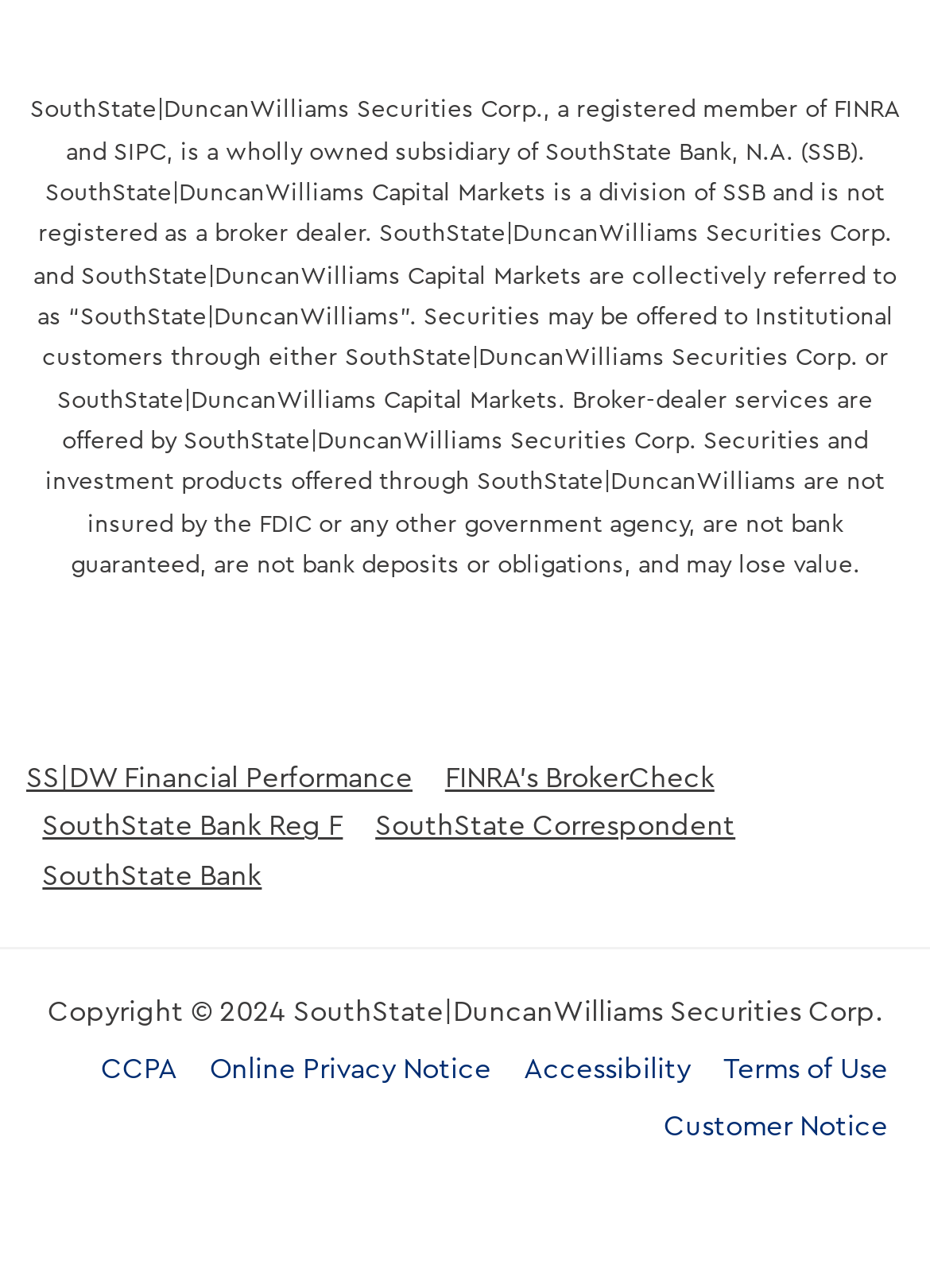Please locate the bounding box coordinates of the element that needs to be clicked to achieve the following instruction: "View Terms of Use". The coordinates should be four float numbers between 0 and 1, i.e., [left, top, right, bottom].

[0.777, 0.819, 0.954, 0.841]